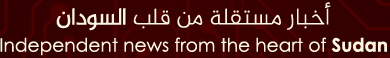What is the outlet's commitment to its readers?
Relying on the image, give a concise answer in one word or a brief phrase.

Providing reliable and unbiased news coverage